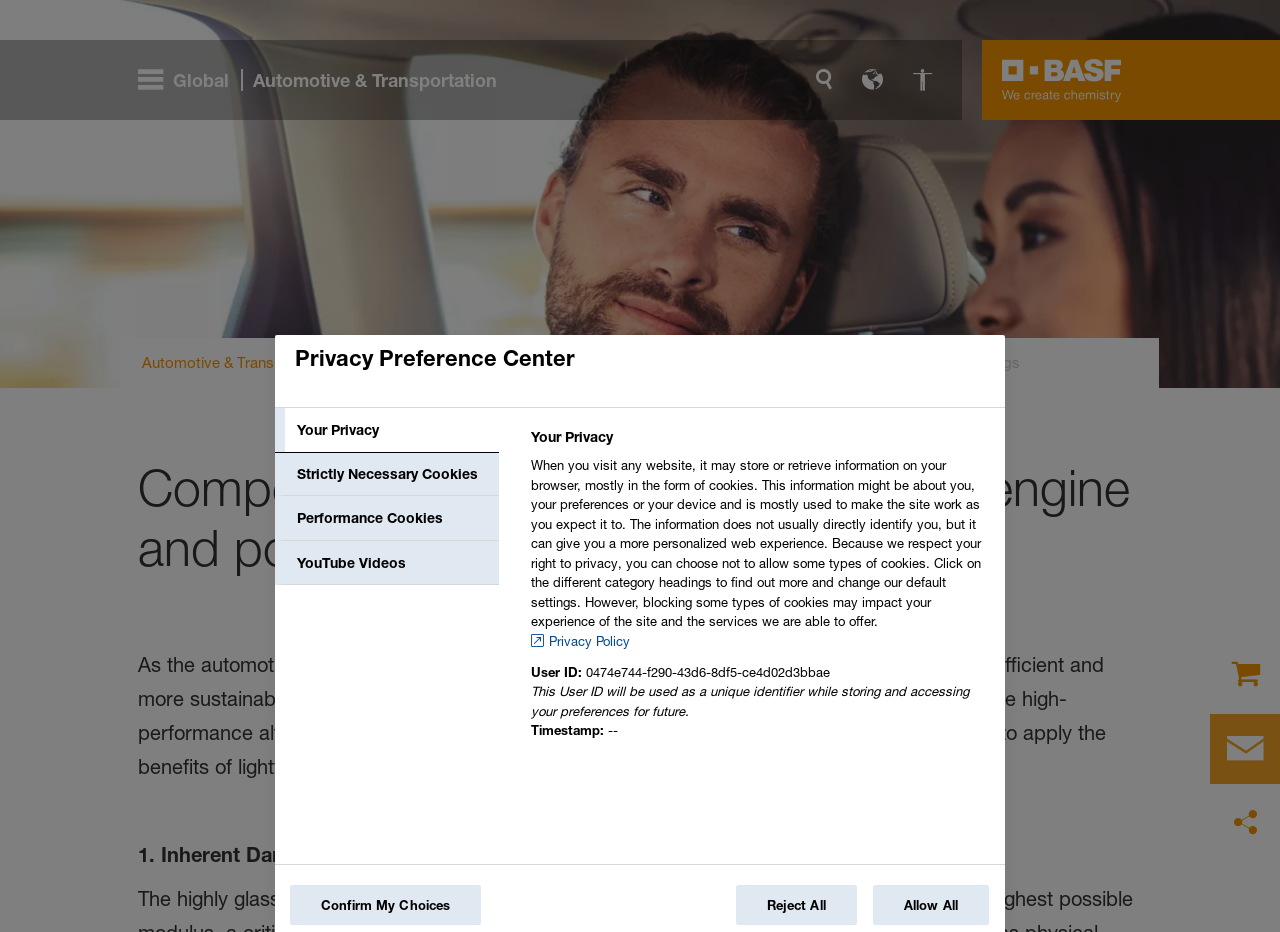Could you provide the bounding box coordinates for the portion of the screen to click to complete this instruction: "Click the link to read about Mario's love triangle"?

None